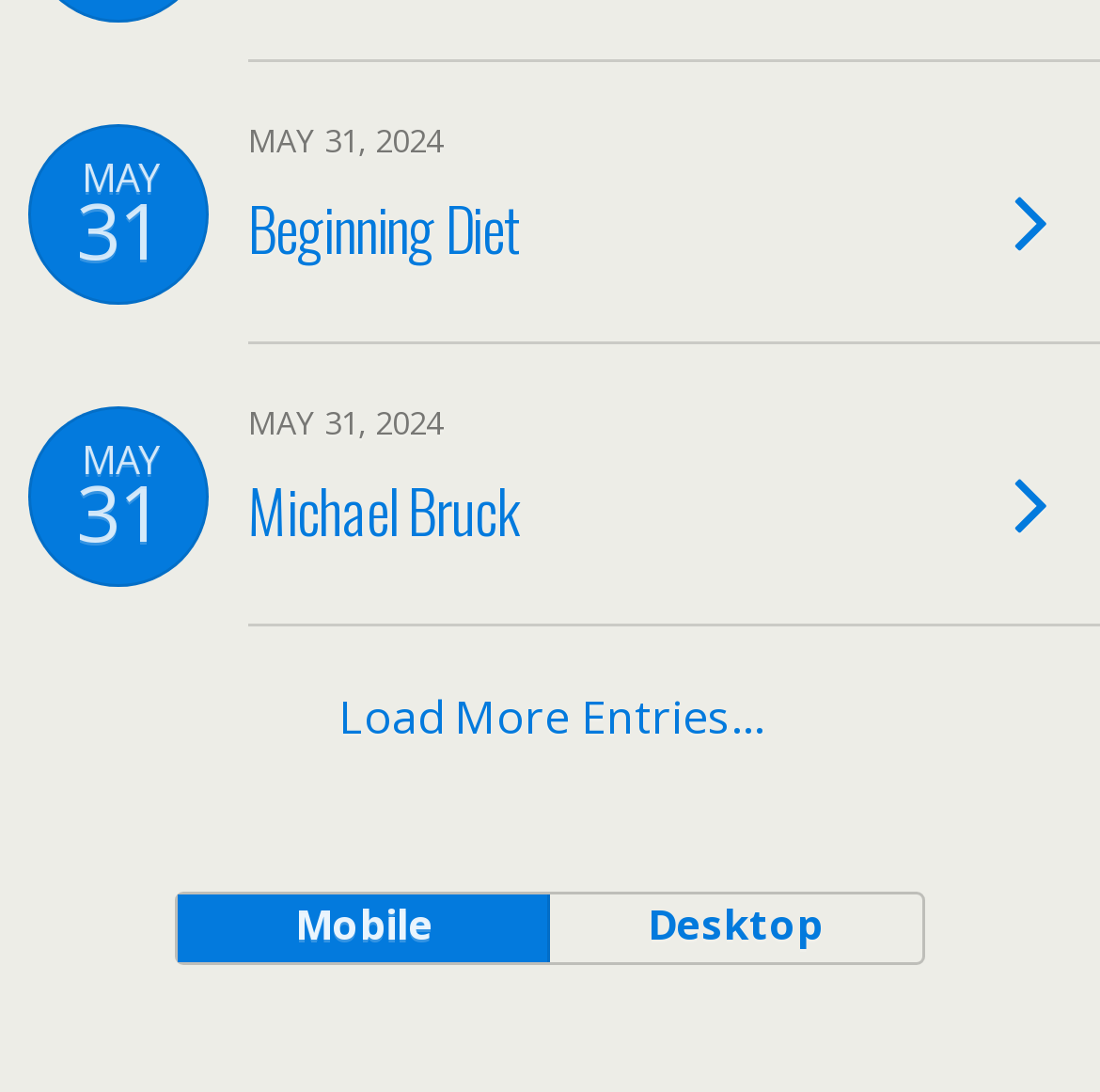Given the webpage screenshot, identify the bounding box of the UI element that matches this description: "title="EO - YlangYlang"".

None